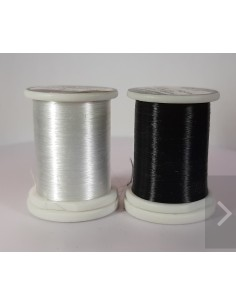Generate an in-depth description of the visual content.

This image showcases two spools of thread, presented side by side against a neutral background. The left spool contains a shiny, silver thread, while the right spool displays a deep black thread. Each spool is neatly placed on a circular base, highlighting their distinctive colors and textures. This product is identified as "POWER THREAD LARGE - White," which indicates it is likely used for various crafting or sewing projects, offering versatility in color choices. The clean presentation of the spools, along with their smooth, reflective surfaces, emphasizes the quality and utility of the threads.